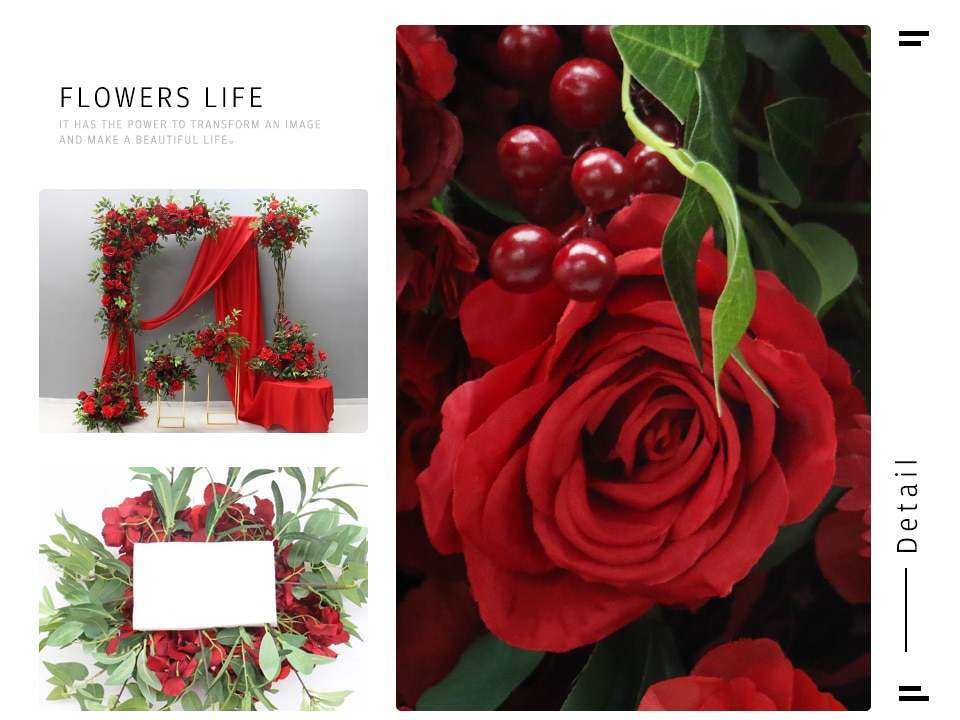What is the purpose of the berries in the arrangement?
Answer the question with a single word or phrase derived from the image.

Add texture and depth